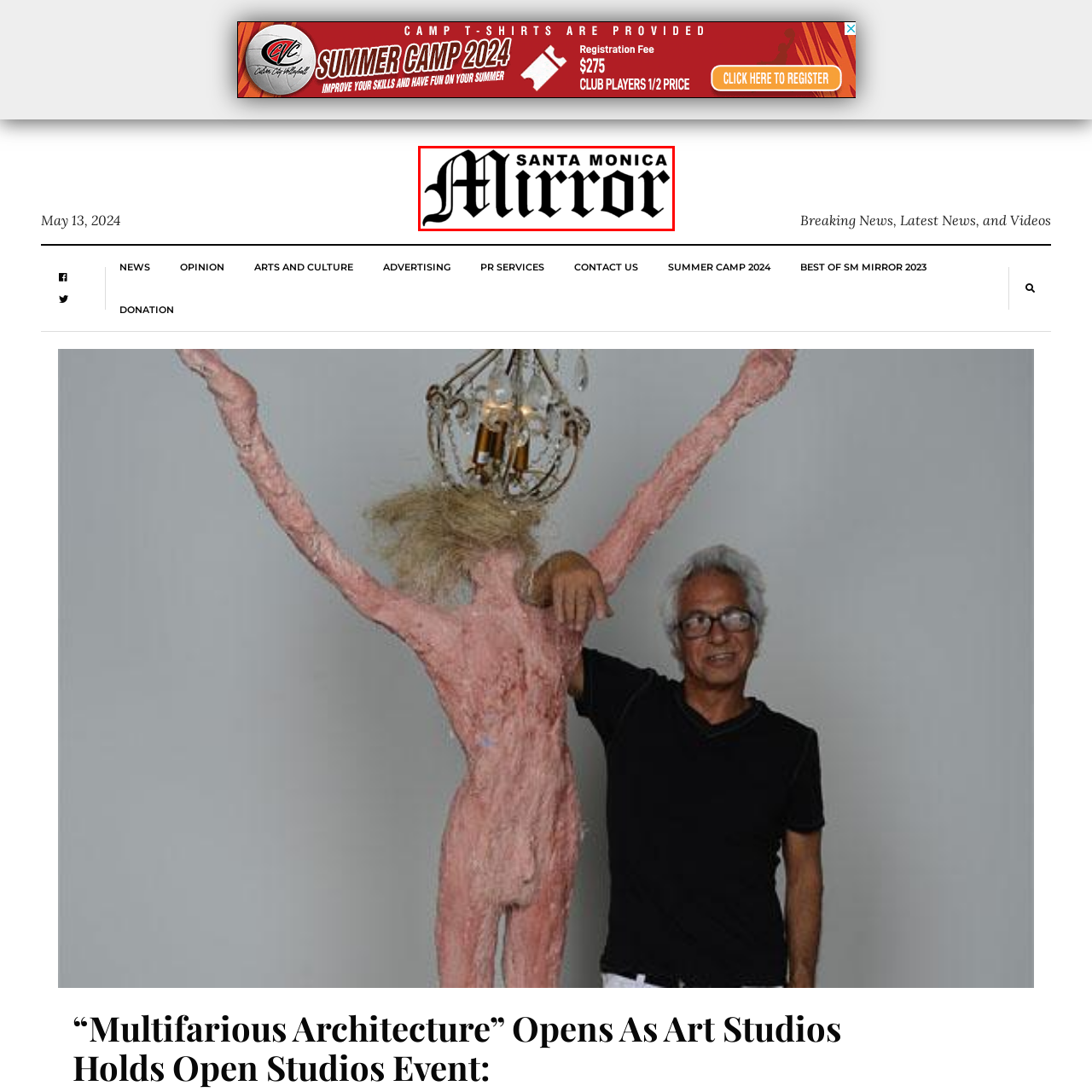Analyze the picture within the red frame, What type of information does the publication cover? 
Provide a one-word or one-phrase response.

Breaking news, events, and cultural insights